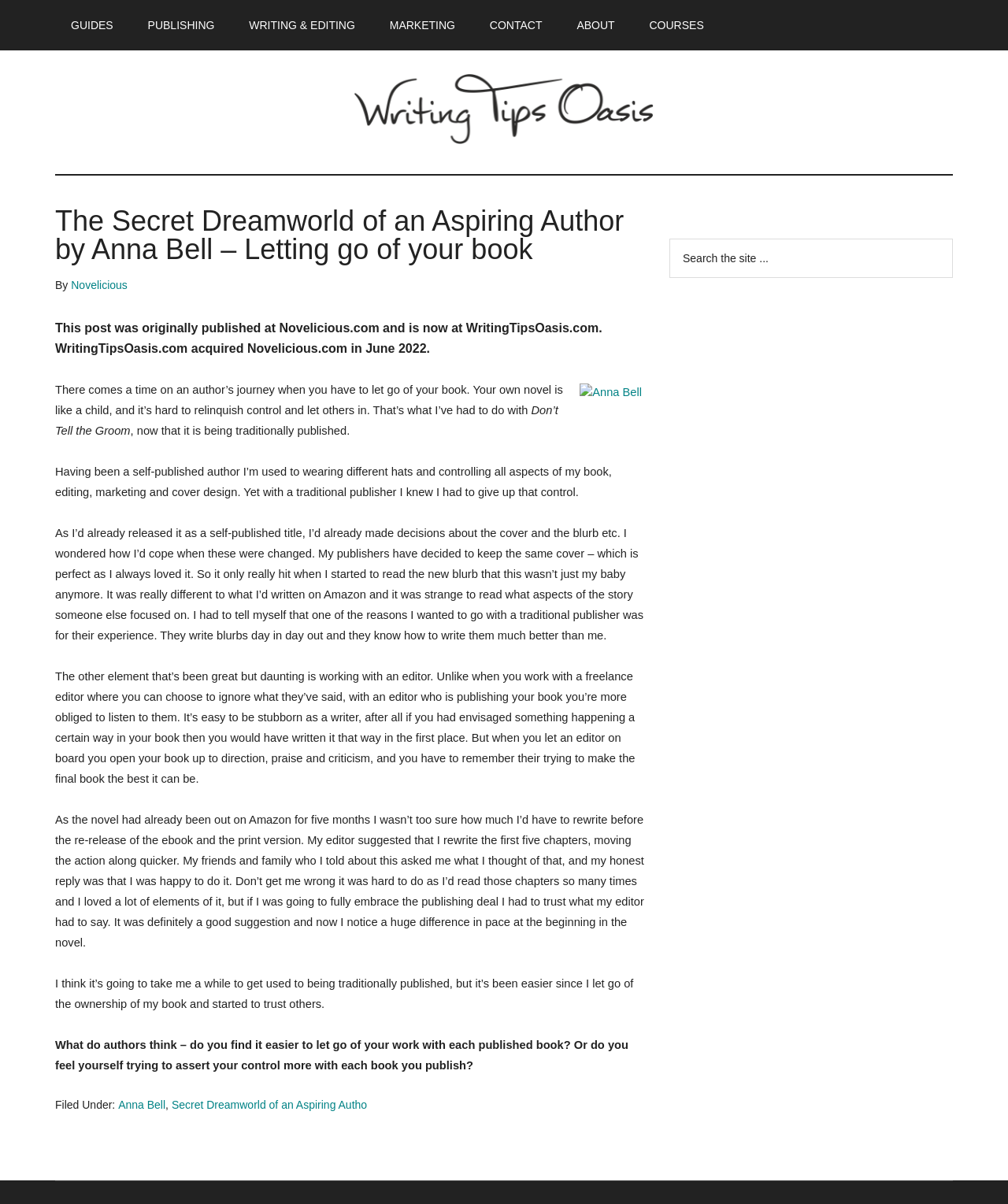What is the purpose of the website?
Provide a detailed answer to the question using information from the image.

The purpose of the website can be inferred from the description 'A website dedicated to helping writers to write and publish books' which is displayed prominently on the webpage.